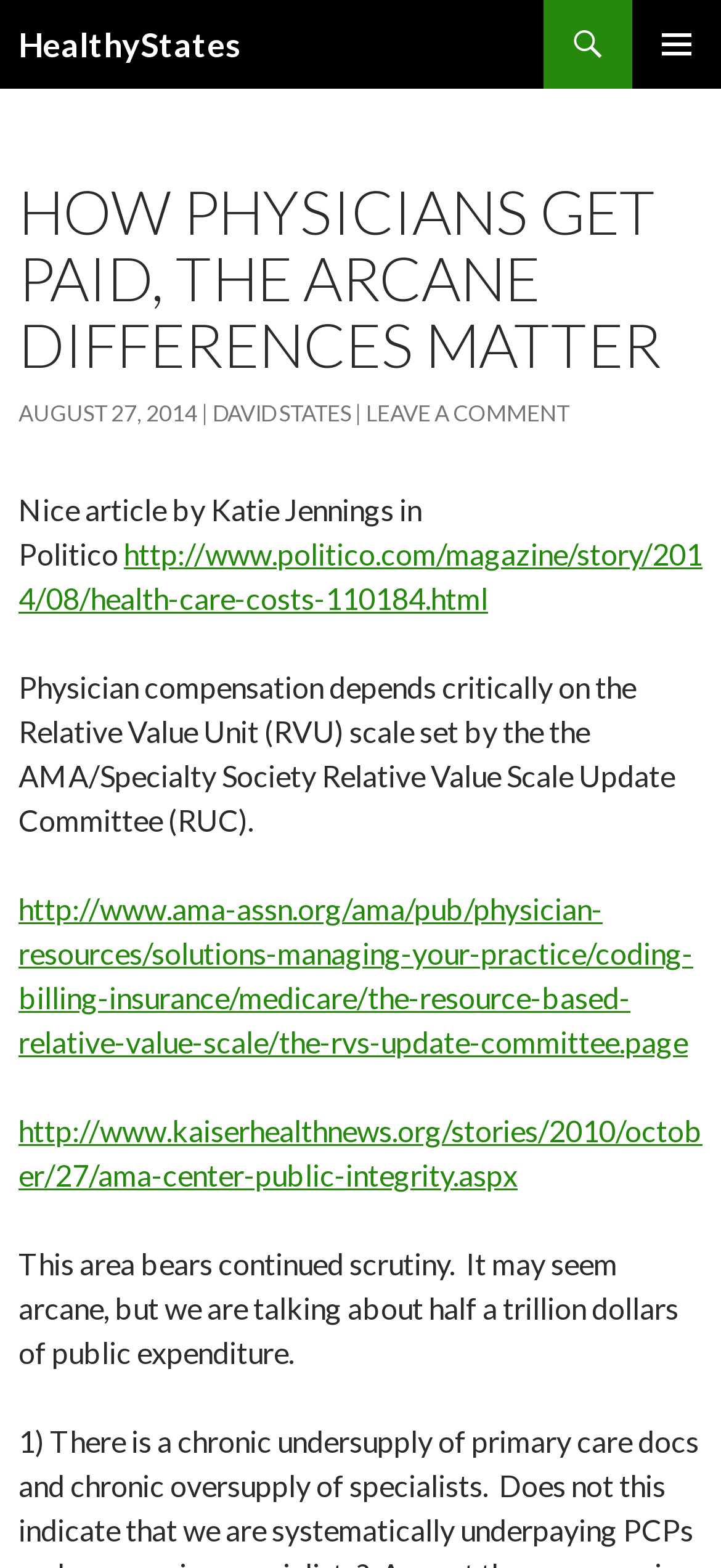Could you locate the bounding box coordinates for the section that should be clicked to accomplish this task: "Follow us on Twitter".

None